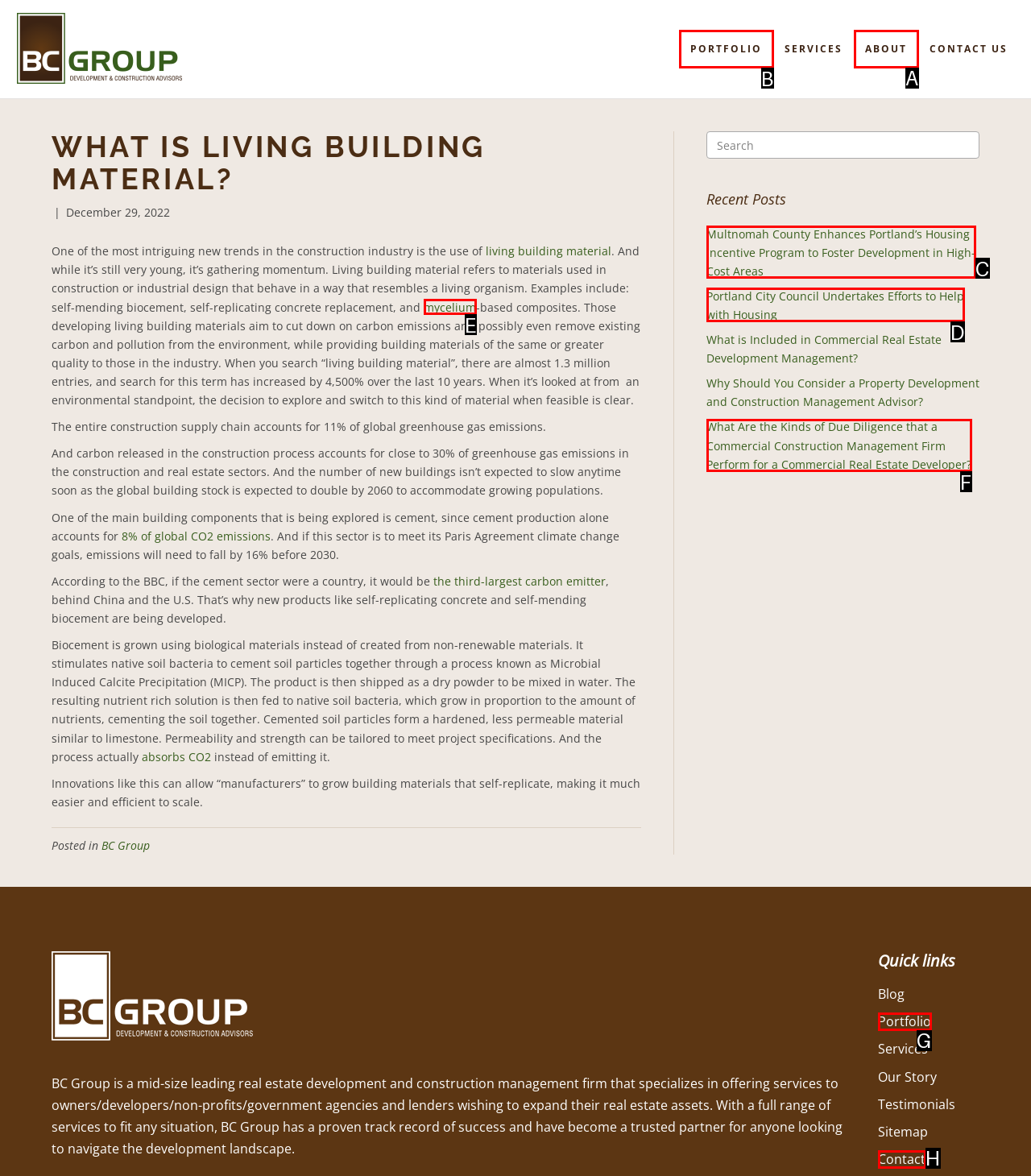Determine the letter of the UI element that will complete the task: Click on the 'PORTFOLIO' link
Reply with the corresponding letter.

B